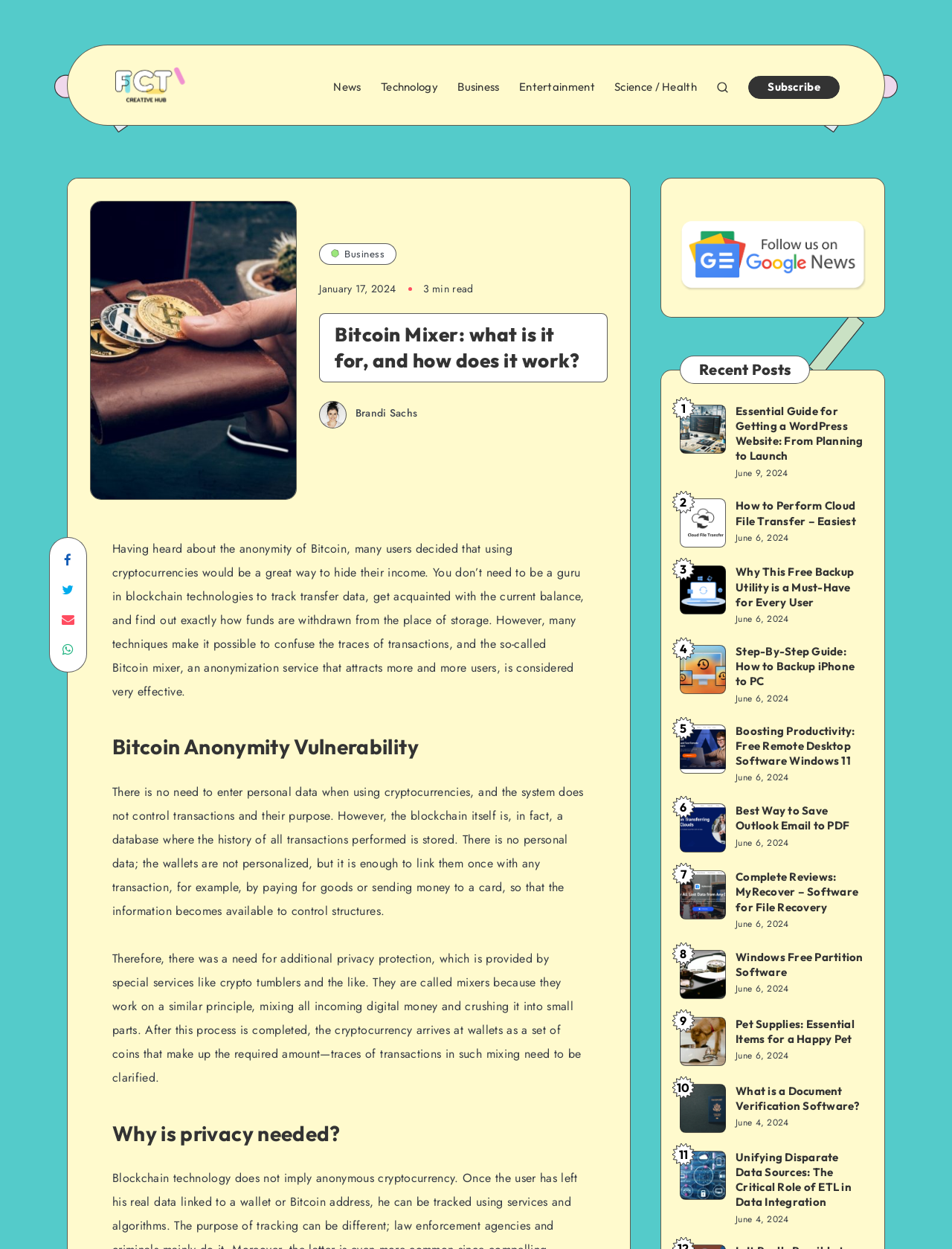What is the purpose of a Bitcoin mixer?
Refer to the image and answer the question using a single word or phrase.

Anonymization service